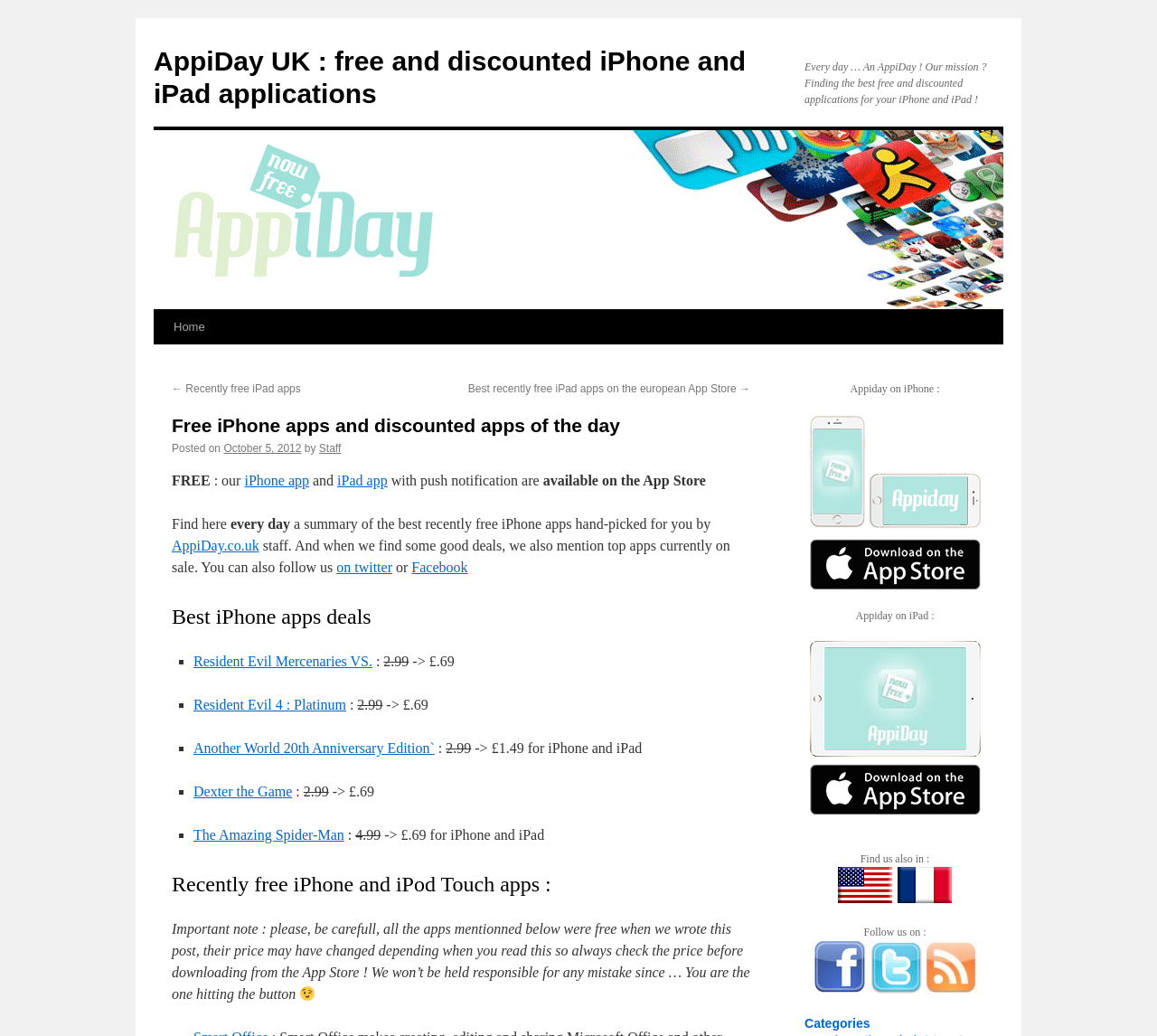Where can I find AppiDay on Facebook?
Refer to the image and provide a one-word or short phrase answer.

best recenltly free iPhone and iPad apps on Facebook